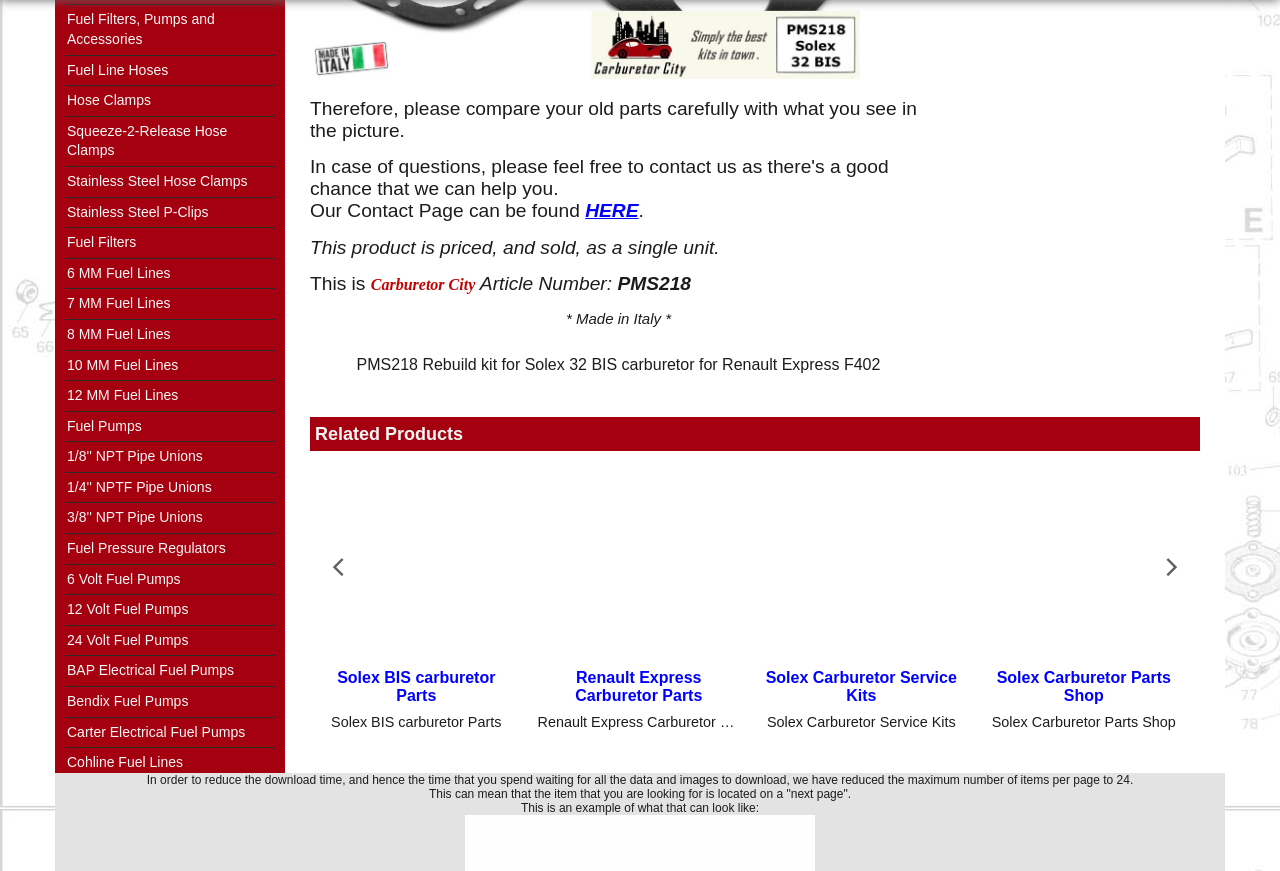What is the website about?
Based on the screenshot, give a detailed explanation to answer the question.

Based on the links and text on the webpage, it appears to be a website selling carburetor parts and accessories for various vehicles, including Renault Express.